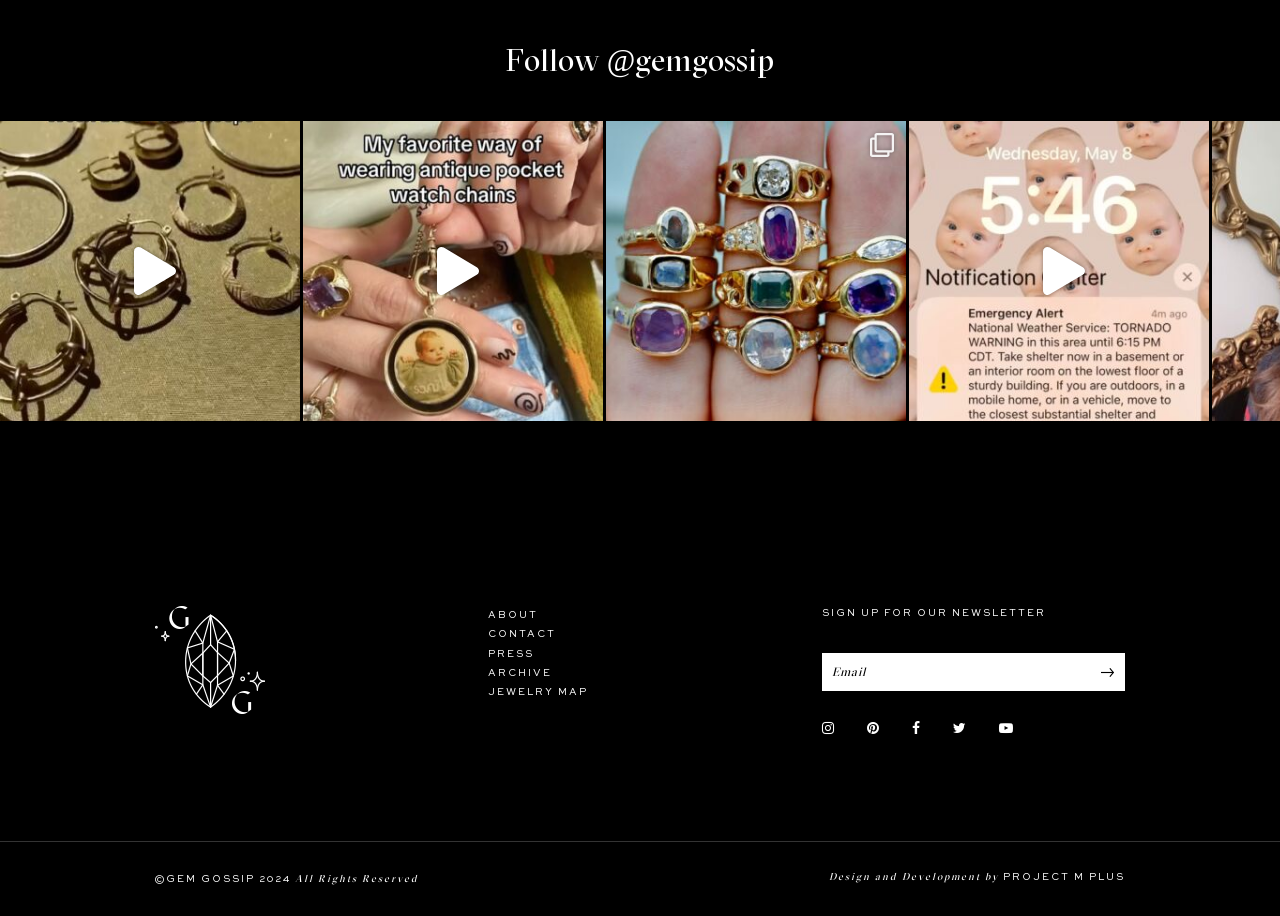Extract the bounding box of the UI element described as: "name="input_1" placeholder="Email"".

[0.642, 0.713, 0.879, 0.755]